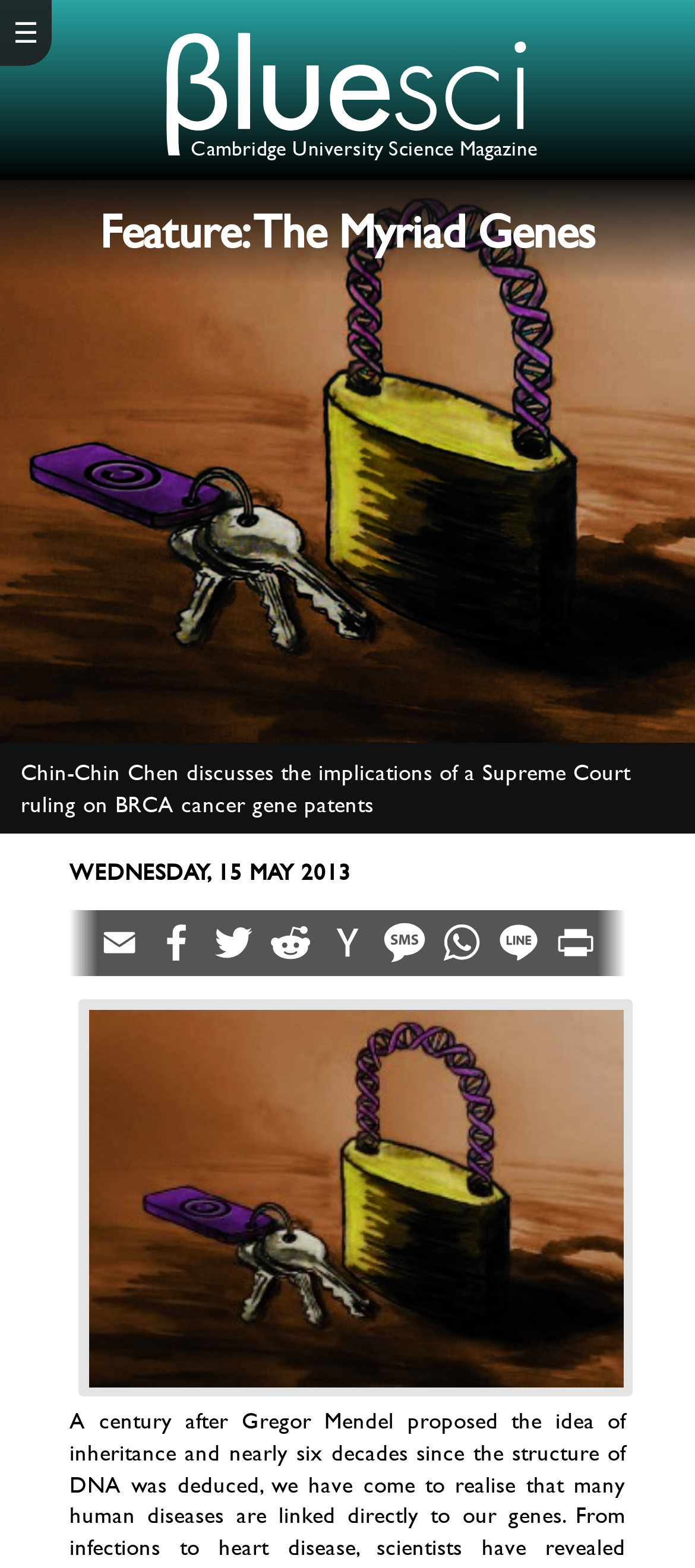Provide a thorough and detailed response to the question by examining the image: 
What is the name of the university mentioned?

The name of the university is mentioned in the SvgRoot element with the text 'Cambridge University Science Magazine', which suggests that the article is from the science magazine of Cambridge University.